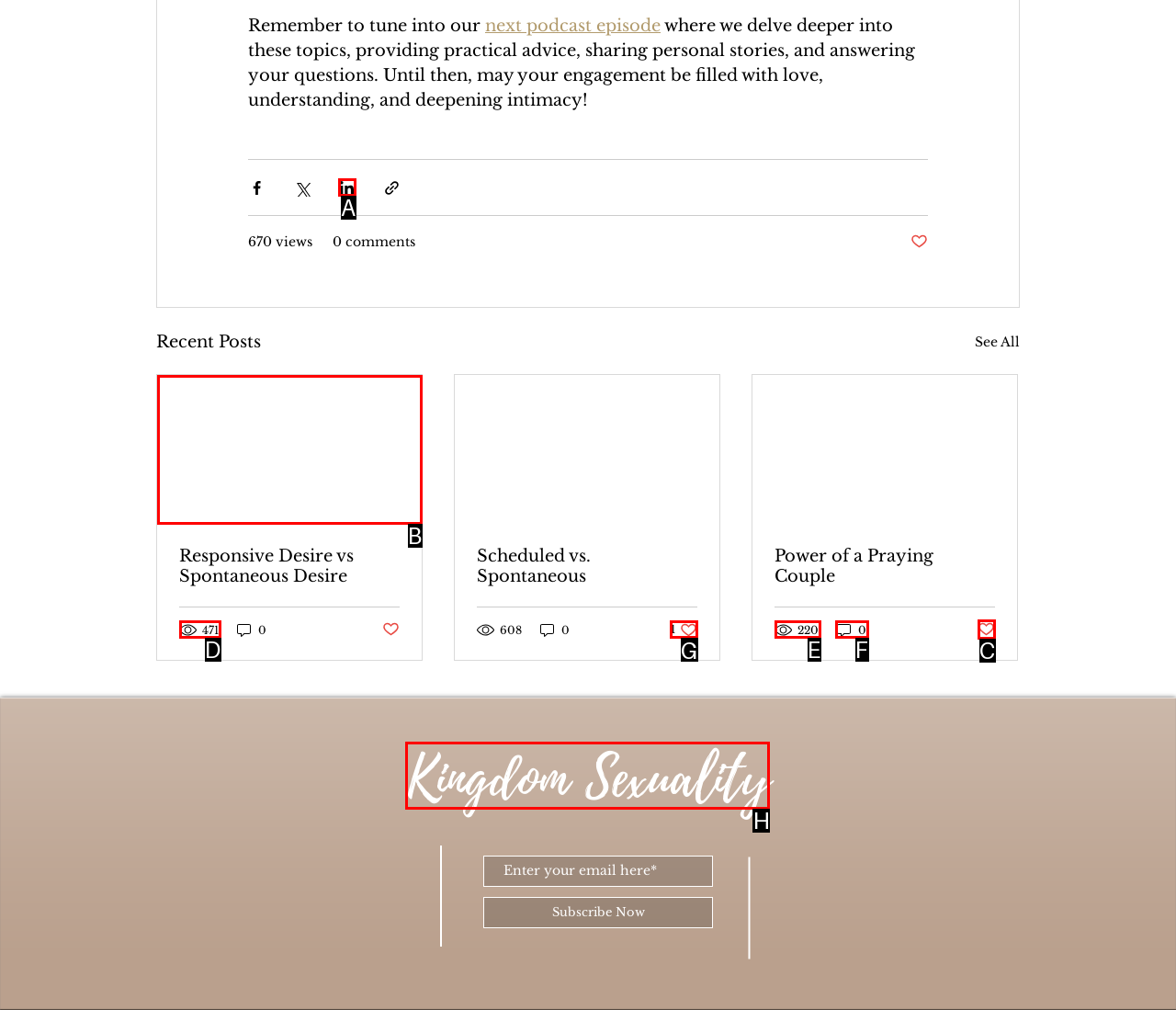Find the correct option to complete this instruction: Like the post 'Scheduled vs. Spontaneous'. Reply with the corresponding letter.

G